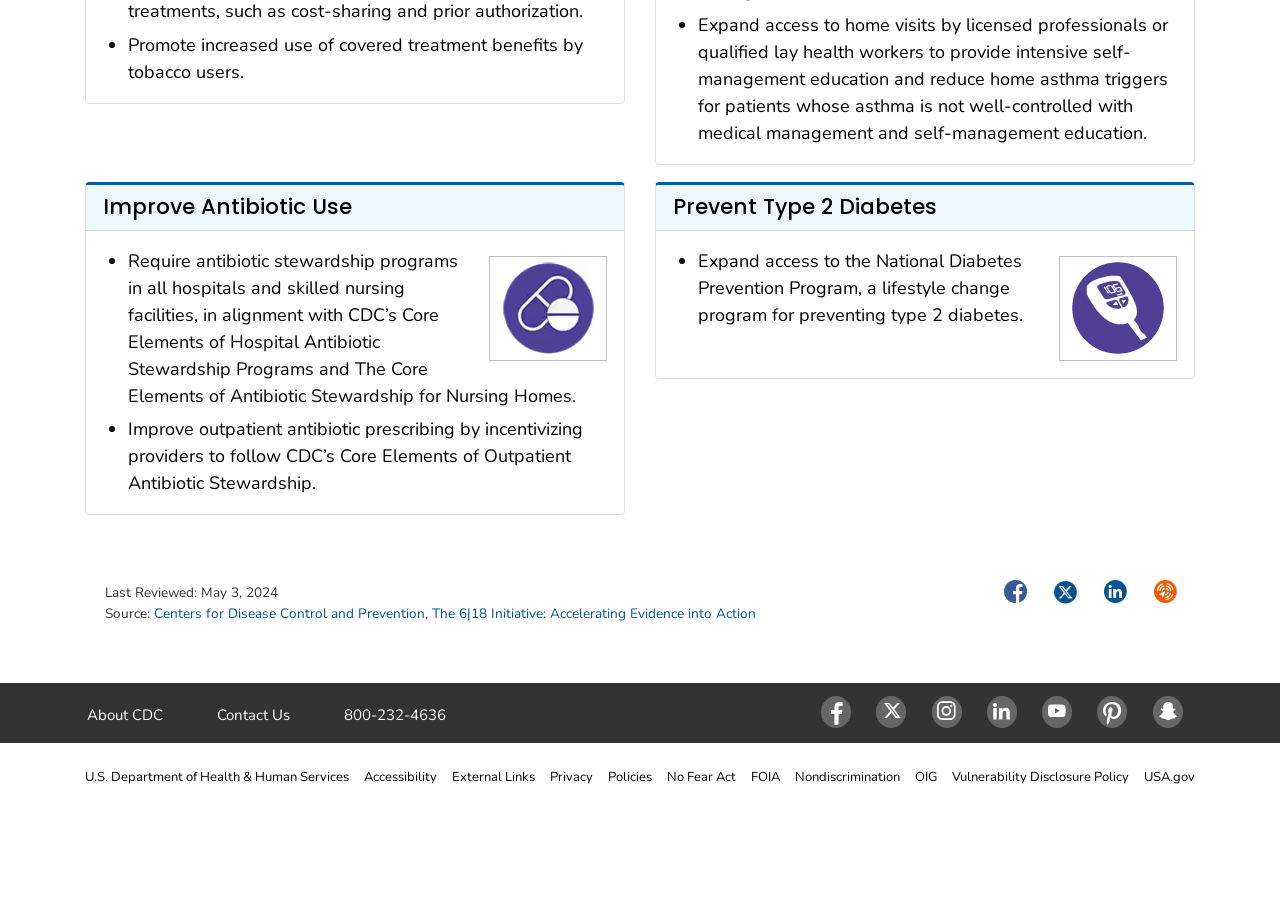Please identify the bounding box coordinates of the clickable area that will fulfill the following instruction: "Click on the link to Centers for Disease Control and Prevention". The coordinates should be in the format of four float numbers between 0 and 1, i.e., [left, top, right, bottom].

[0.12, 0.669, 0.332, 0.69]